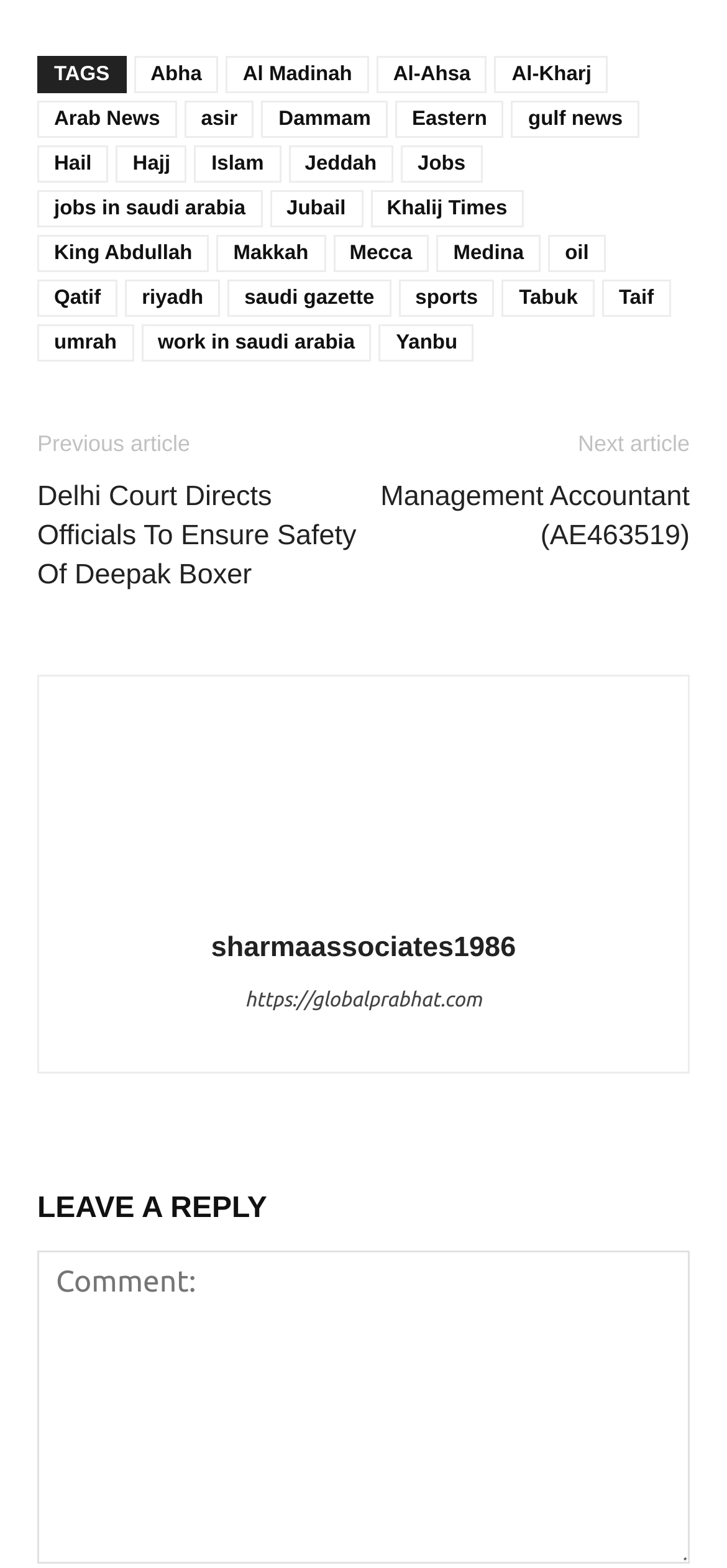Using the details from the image, please elaborate on the following question: What is the name of the website linked at the bottom of the page?

The link 'https://globalprabhat.com' at the bottom of the page suggests that the website is called Global Prabhat.